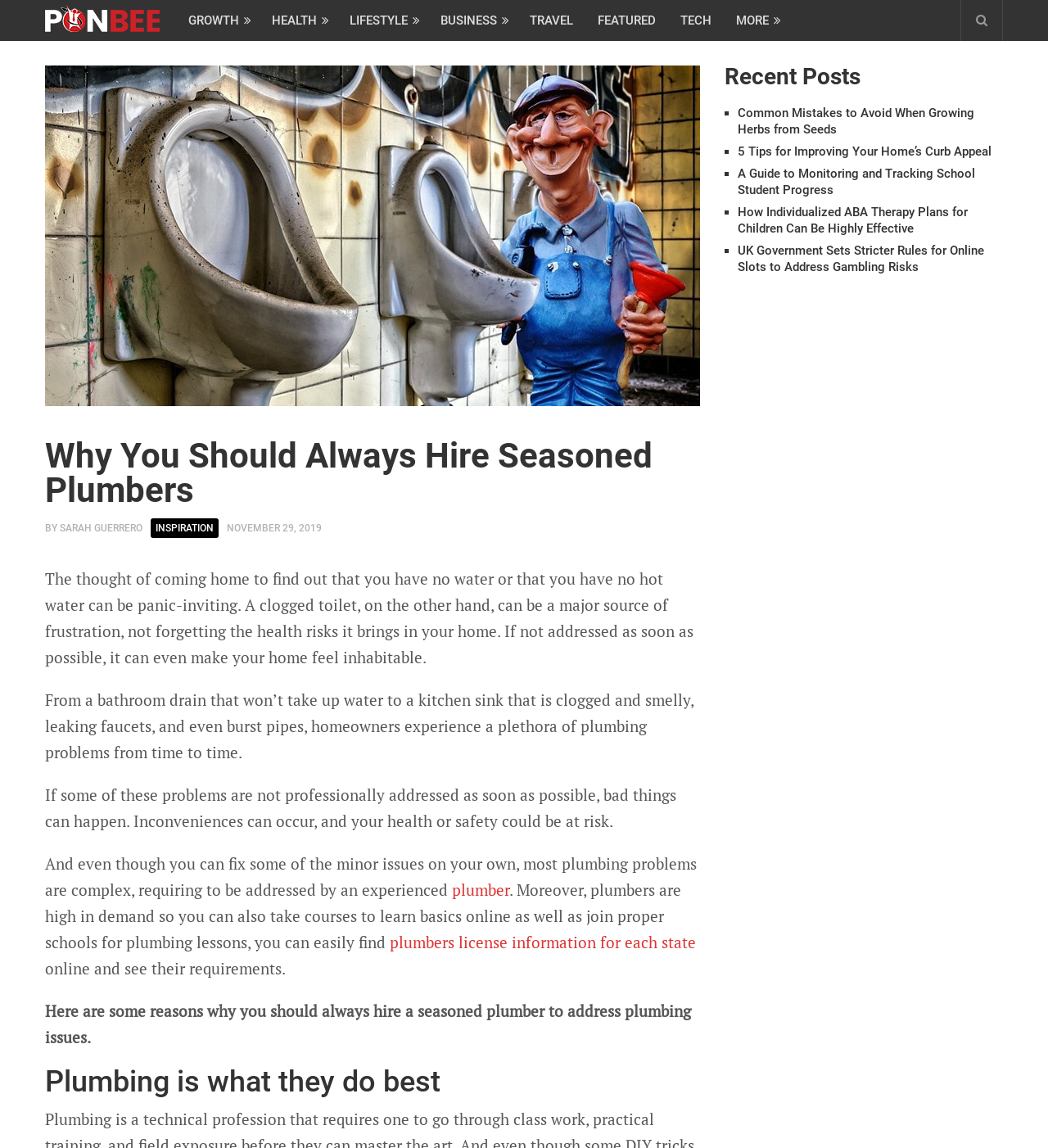Find the bounding box coordinates for the element that must be clicked to complete the instruction: "Learn more about 'plumbers license information for each state'". The coordinates should be four float numbers between 0 and 1, indicated as [left, top, right, bottom].

[0.372, 0.812, 0.664, 0.83]